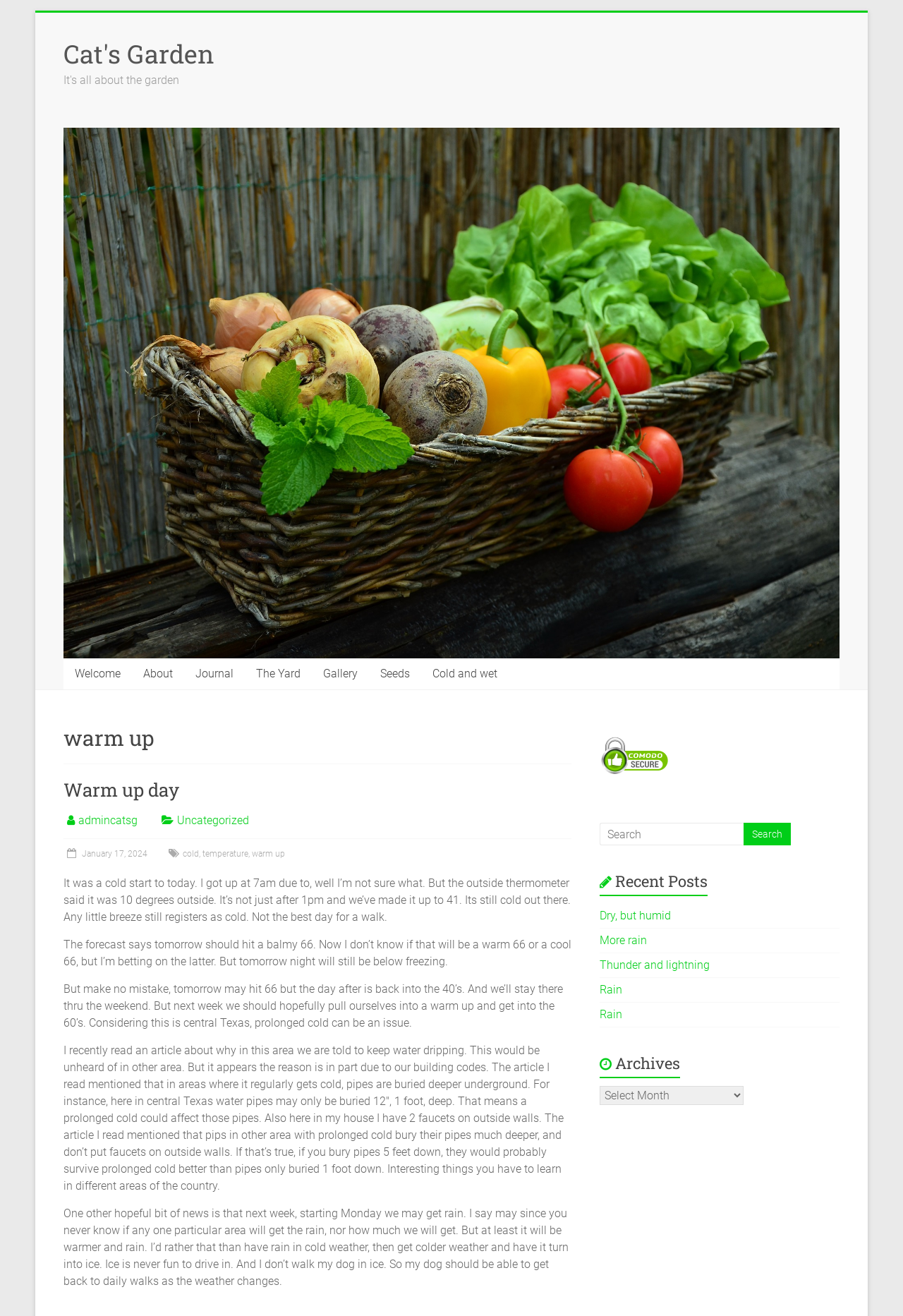Find the bounding box coordinates of the element to click in order to complete the given instruction: "Read 'Warm up day' article."

[0.07, 0.591, 0.198, 0.609]